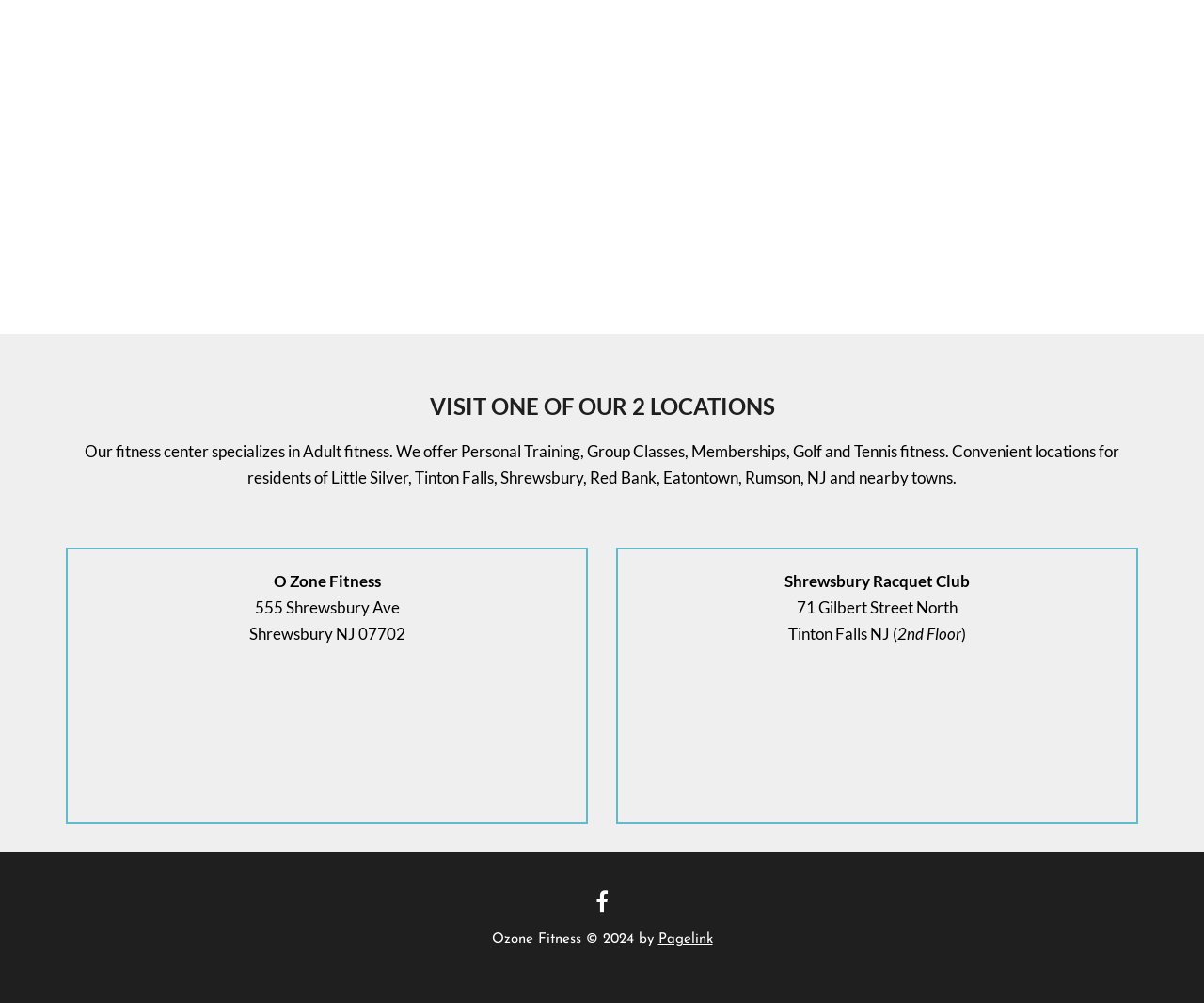How many images are on the webpage?
Based on the image, answer the question with as much detail as possible.

The webpage has six image links: IMG-0432, IMG_0061, IMG-0424, IMG-0446, IMG-0441, and IMG-0440, each with a corresponding image element.